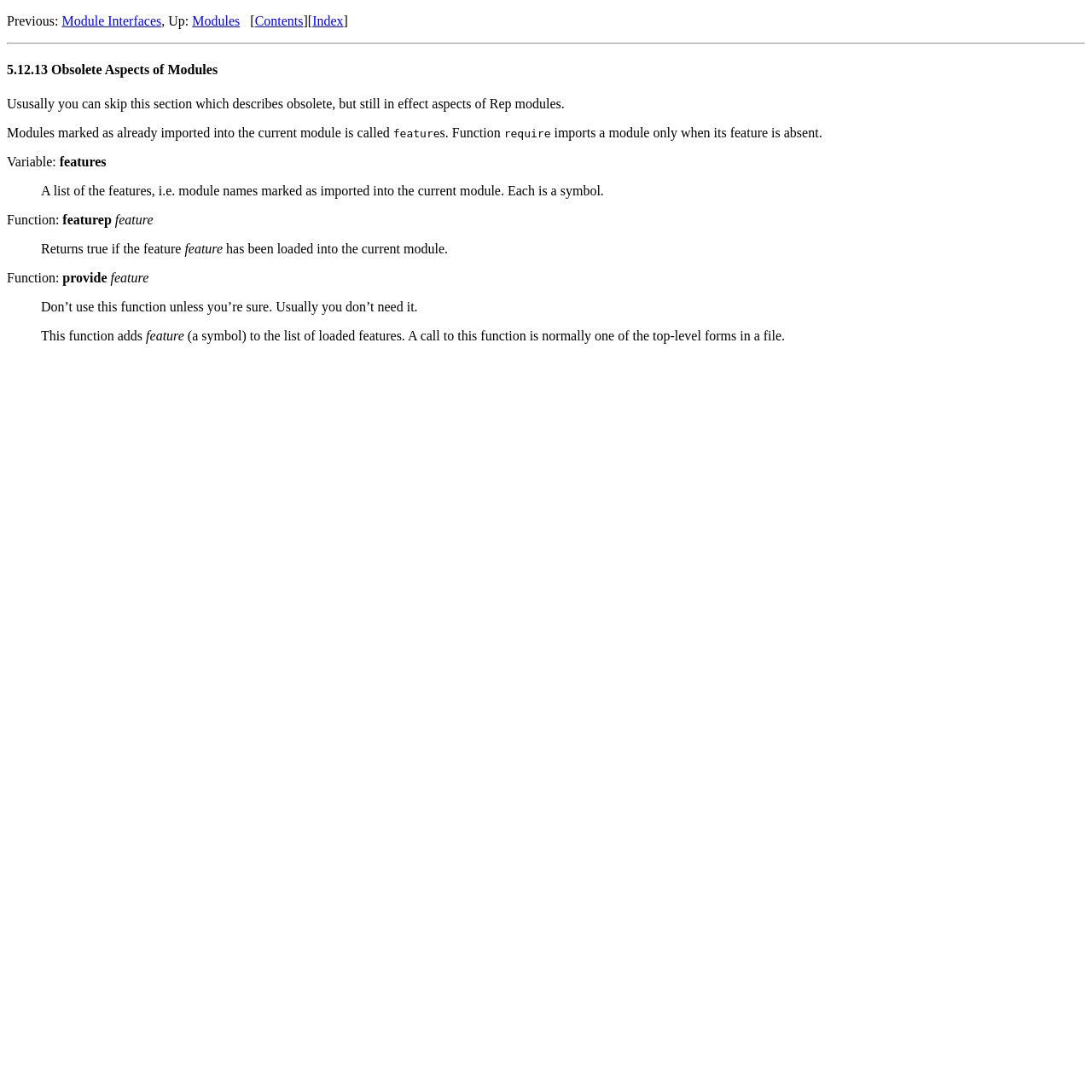Based on the image, provide a detailed and complete answer to the question: 
What is the purpose of the function 'provide'?

The purpose of the function 'provide' is to add a feature to the list of loaded features, as described in the section 'Function: provide feature' which warns that this function should be used with caution and is usually not needed.